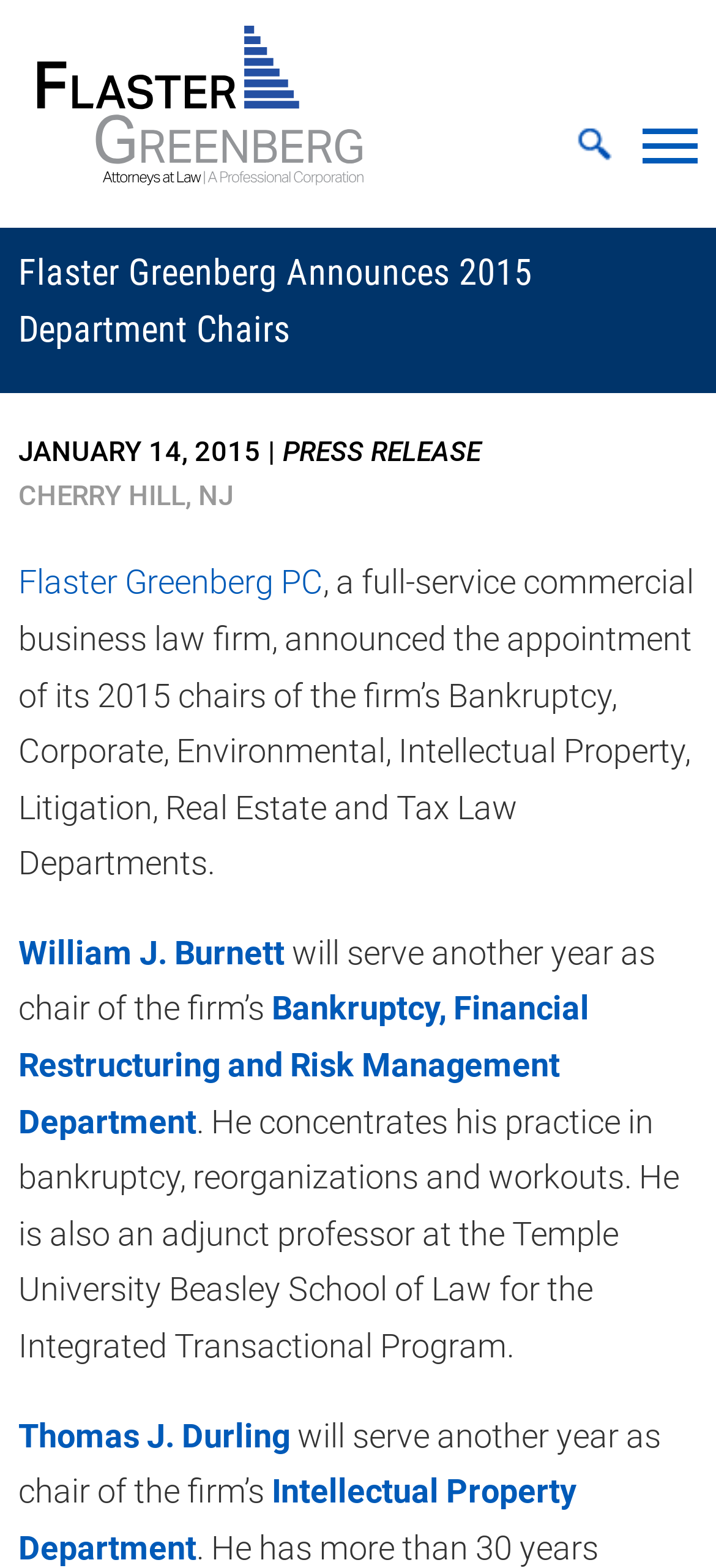What is the date of the press release?
Refer to the image and give a detailed answer to the query.

I found the answer by looking at the text content of the time element with the text 'JANUARY 14, 2015' which is located near the top of the webpage.